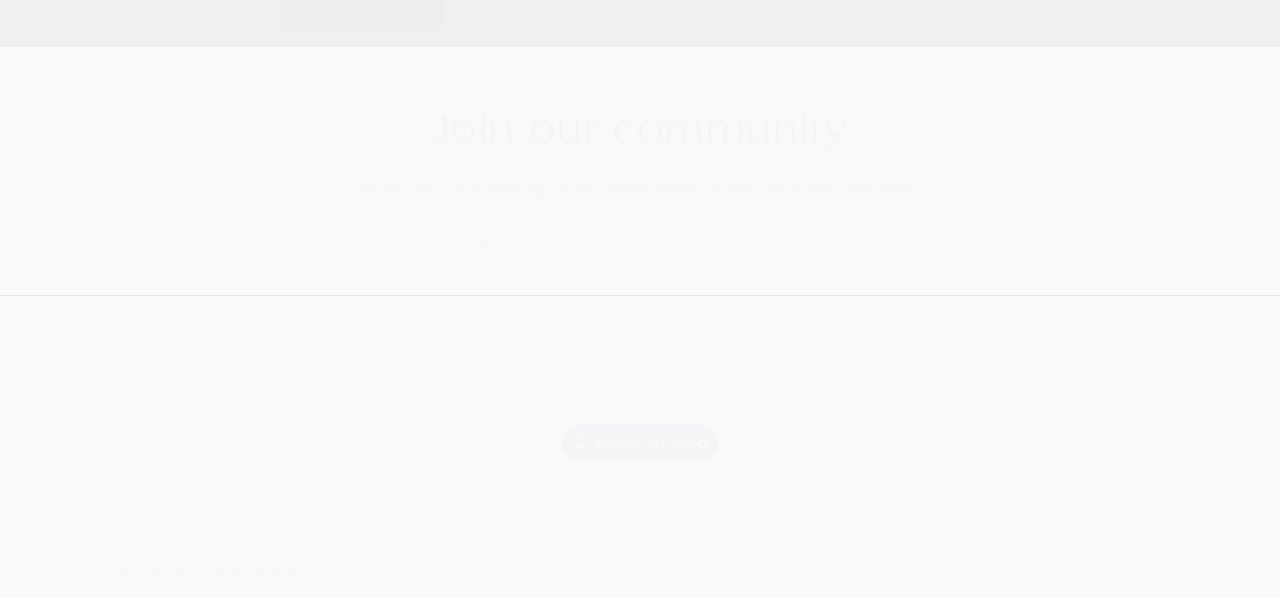Determine the bounding box coordinates of the target area to click to execute the following instruction: "View the Privacy Policy."

[0.598, 0.634, 0.667, 0.693]